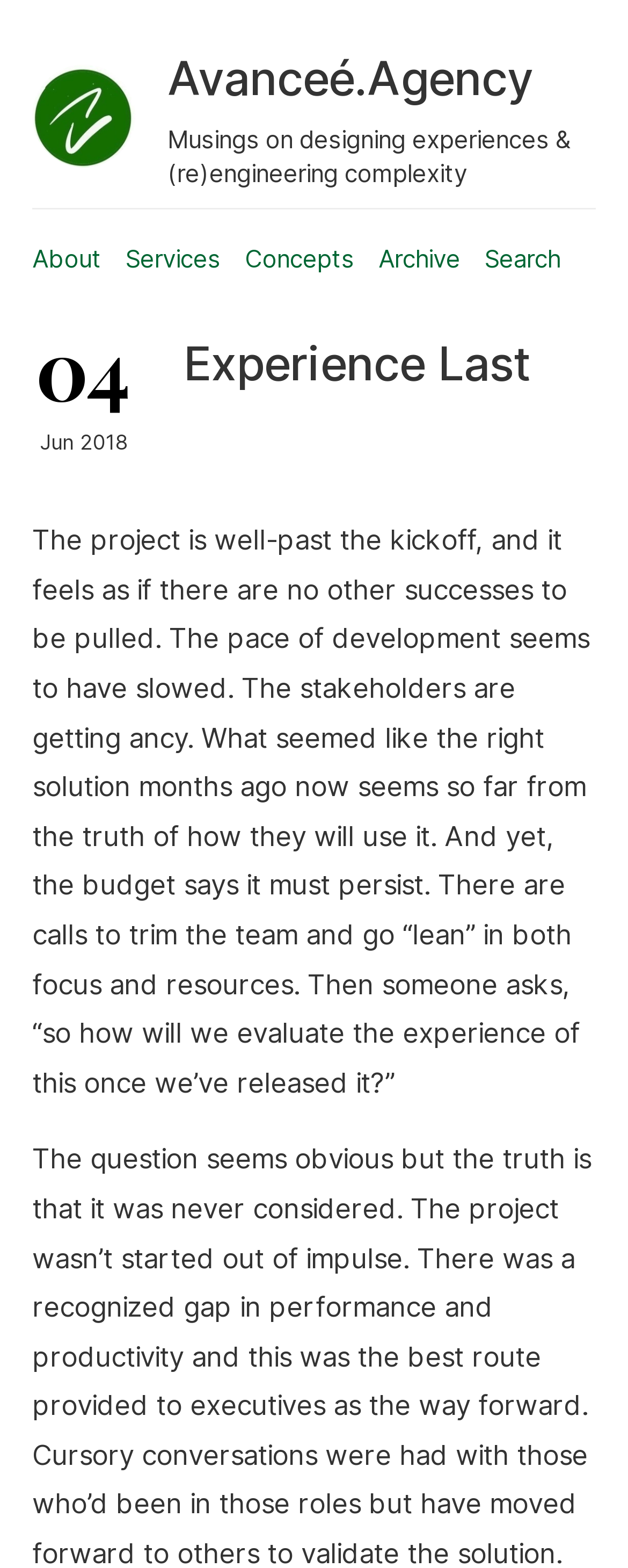What is the current state of the project?
Please provide a single word or phrase as your answer based on the screenshot.

Slowed down